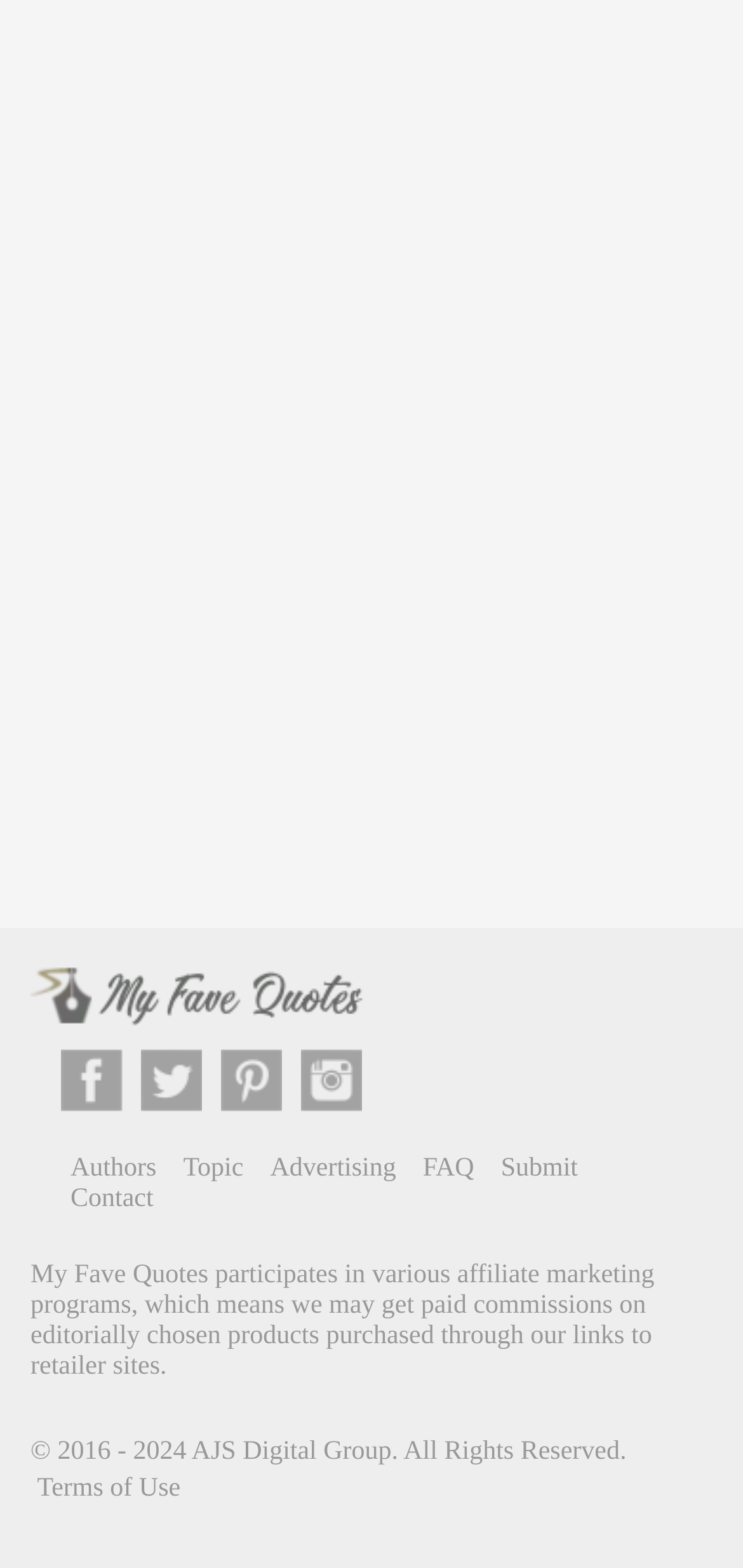Determine the bounding box coordinates for the area that should be clicked to carry out the following instruction: "Click on My Fave Quotes".

[0.041, 0.644, 0.49, 0.665]